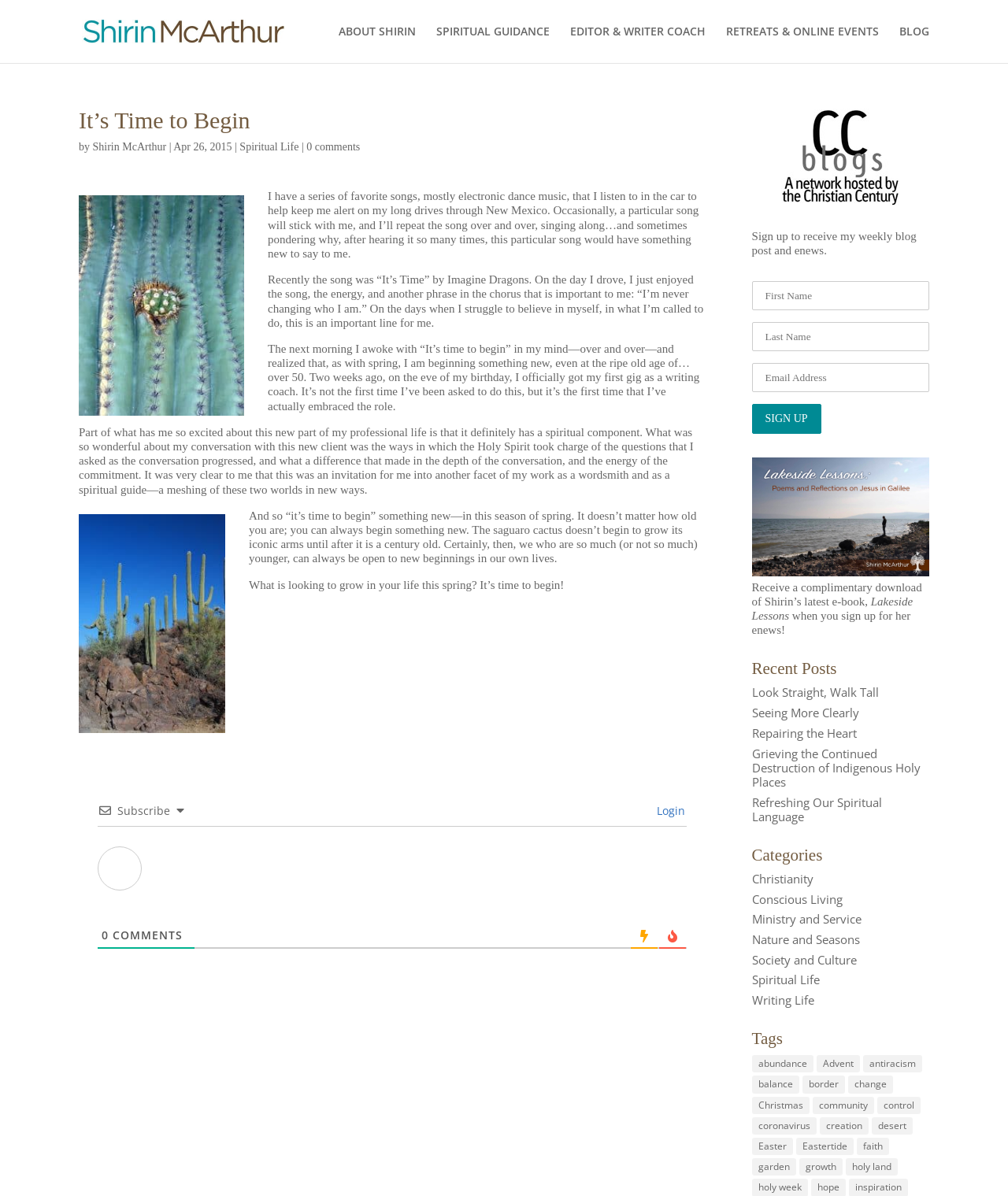Locate the bounding box coordinates of the clickable region to complete the following instruction: "Click on the 'ABOUT SHIRIN' link."

[0.336, 0.022, 0.412, 0.053]